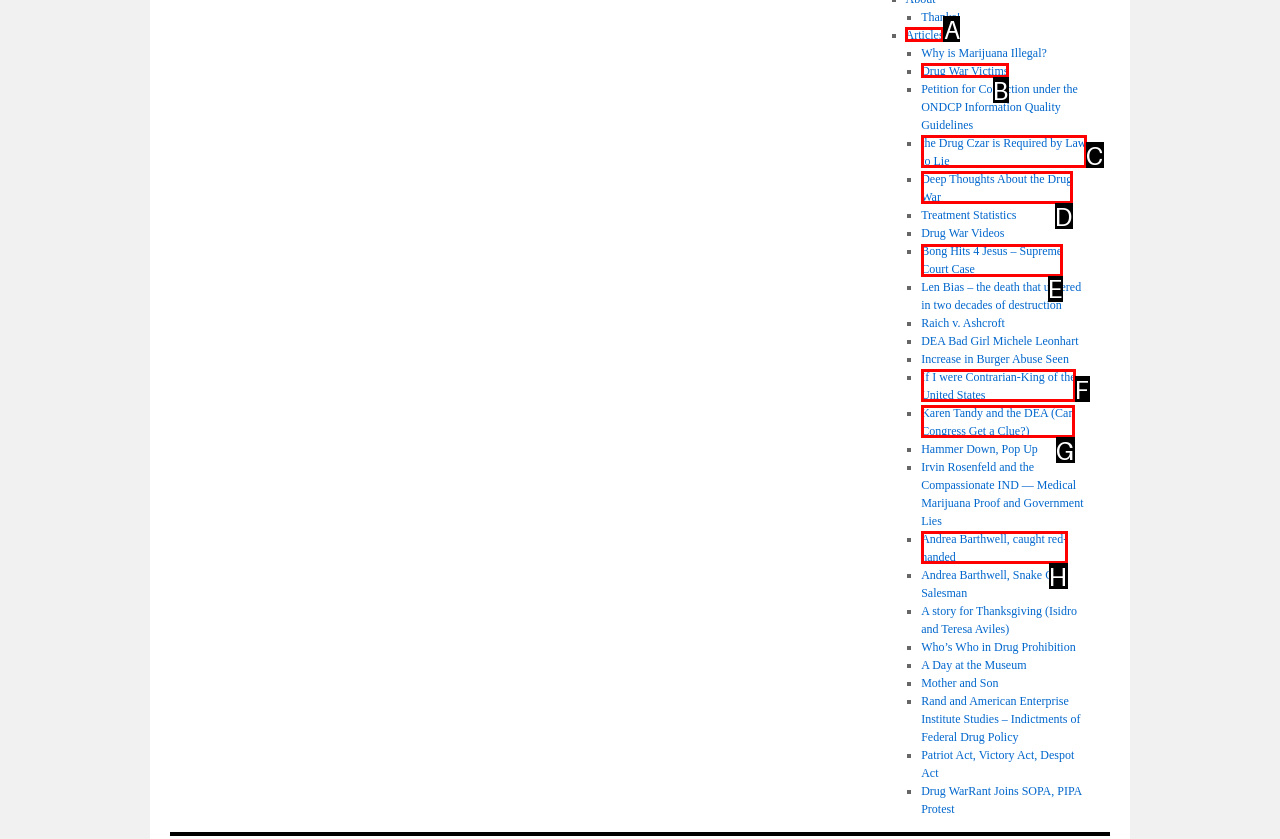Out of the given choices, which letter corresponds to the UI element required to Visit 'Bong Hits 4 Jesus – Supreme Court Case'? Answer with the letter.

E